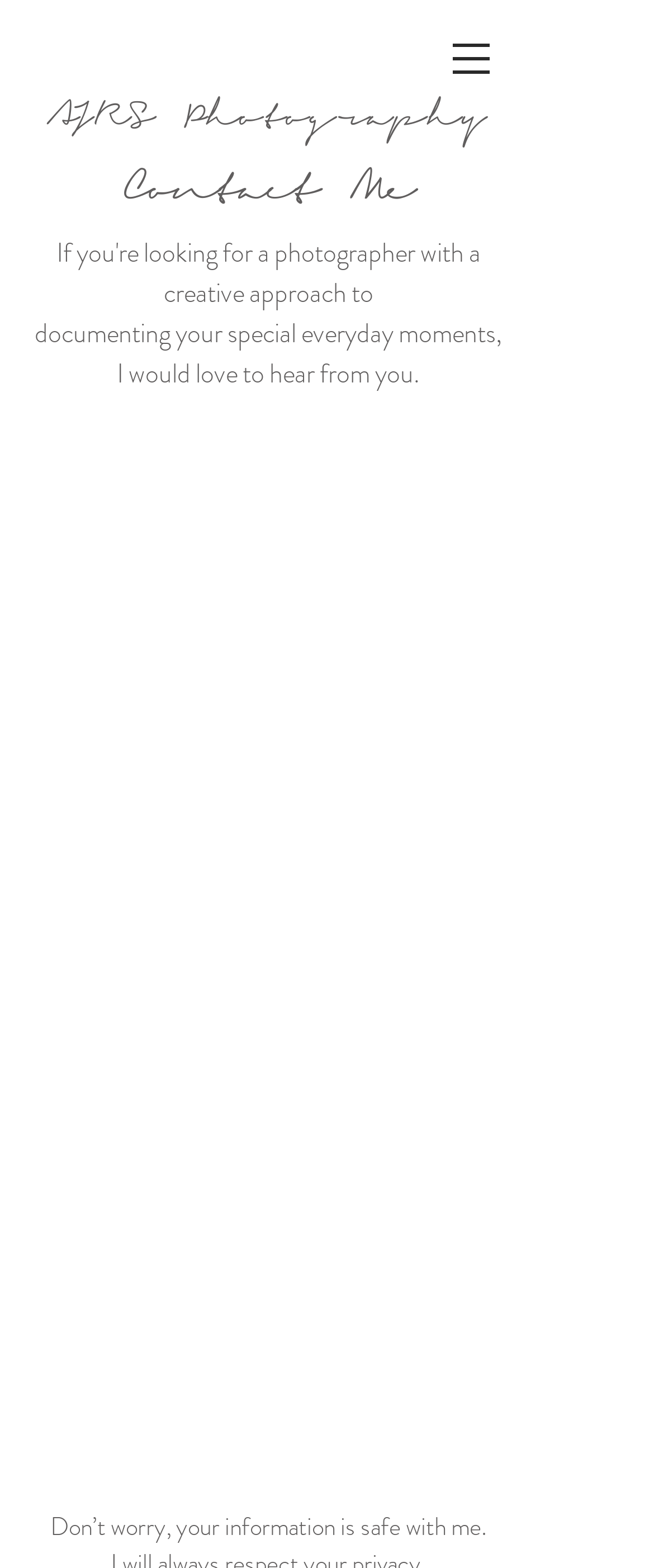How can you contact the photographer?
Provide an in-depth and detailed answer to the question.

The contact form can be inferred from the heading element 'Contact Me' which is a child of the root element and has a bounding box with coordinates [0.051, 0.103, 0.769, 0.137]. This heading suggests that there is a contact form or a way to contact the photographer on the webpage.